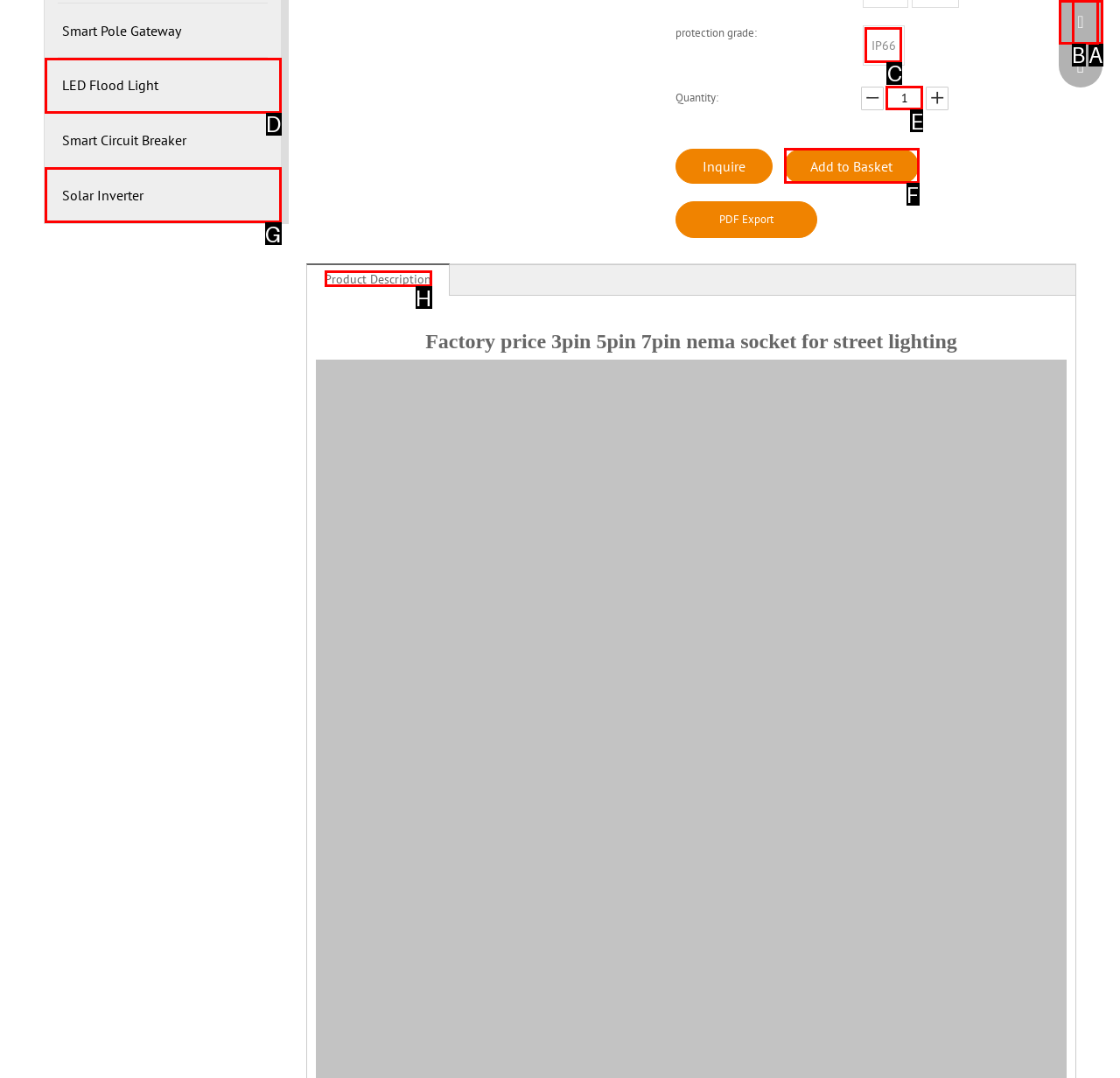Determine which HTML element corresponds to the description: Solar Inverter. Provide the letter of the correct option.

G